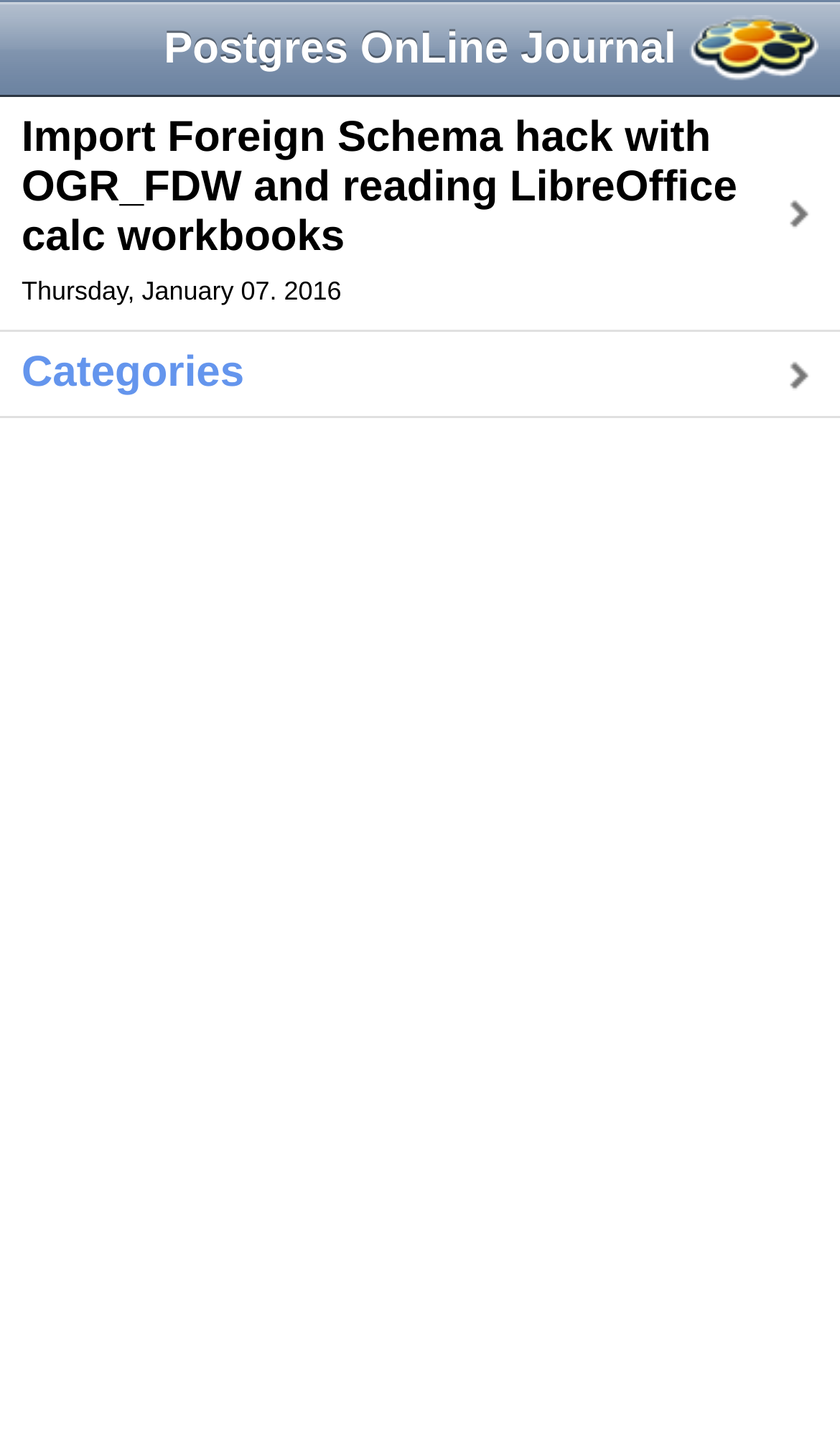Provide the bounding box coordinates for the UI element described in this sentence: "Categories". The coordinates should be four float values between 0 and 1, i.e., [left, top, right, bottom].

[0.0, 0.232, 1.0, 0.291]